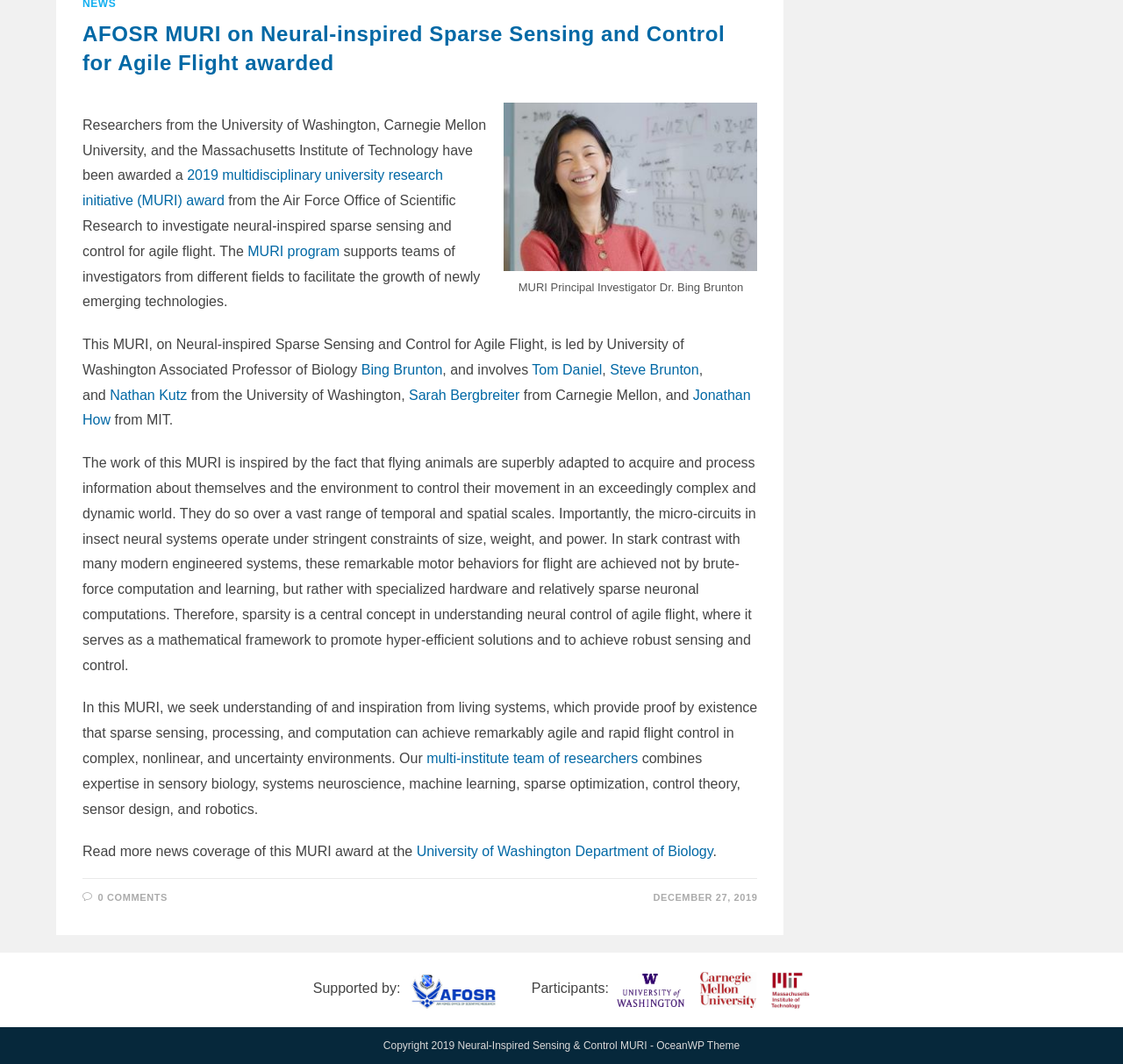How many researchers are mentioned in the article?
Please give a detailed and elaborate explanation in response to the question.

The article mentions six researchers: Bing Brunton, Tom Daniel, Steve Brunton, Nathan Kutz, Sarah Bergbreiter, and Jonathan How.